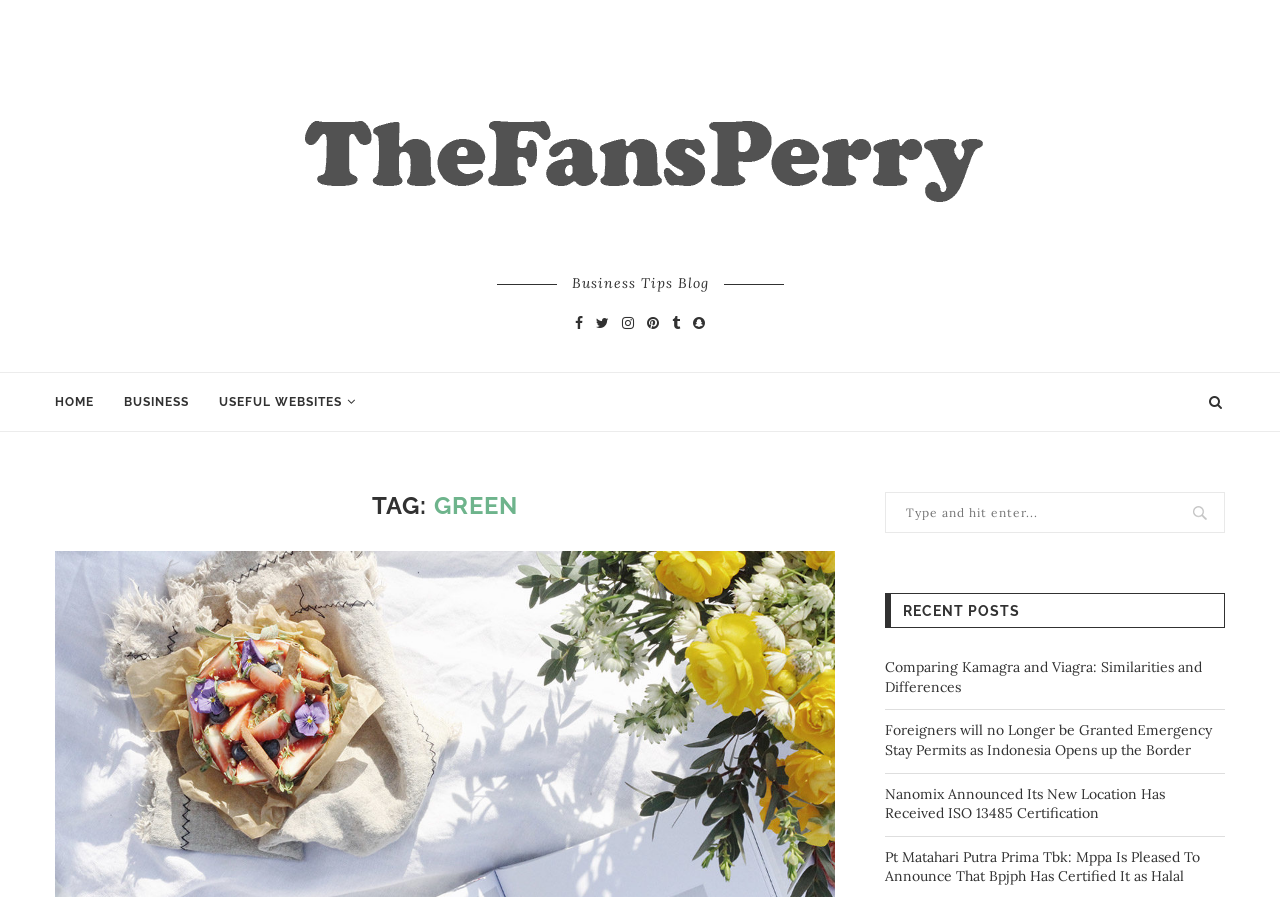Highlight the bounding box coordinates of the element that should be clicked to carry out the following instruction: "read RECENT POSTS". The coordinates must be given as four float numbers ranging from 0 to 1, i.e., [left, top, right, bottom].

[0.691, 0.661, 0.957, 0.7]